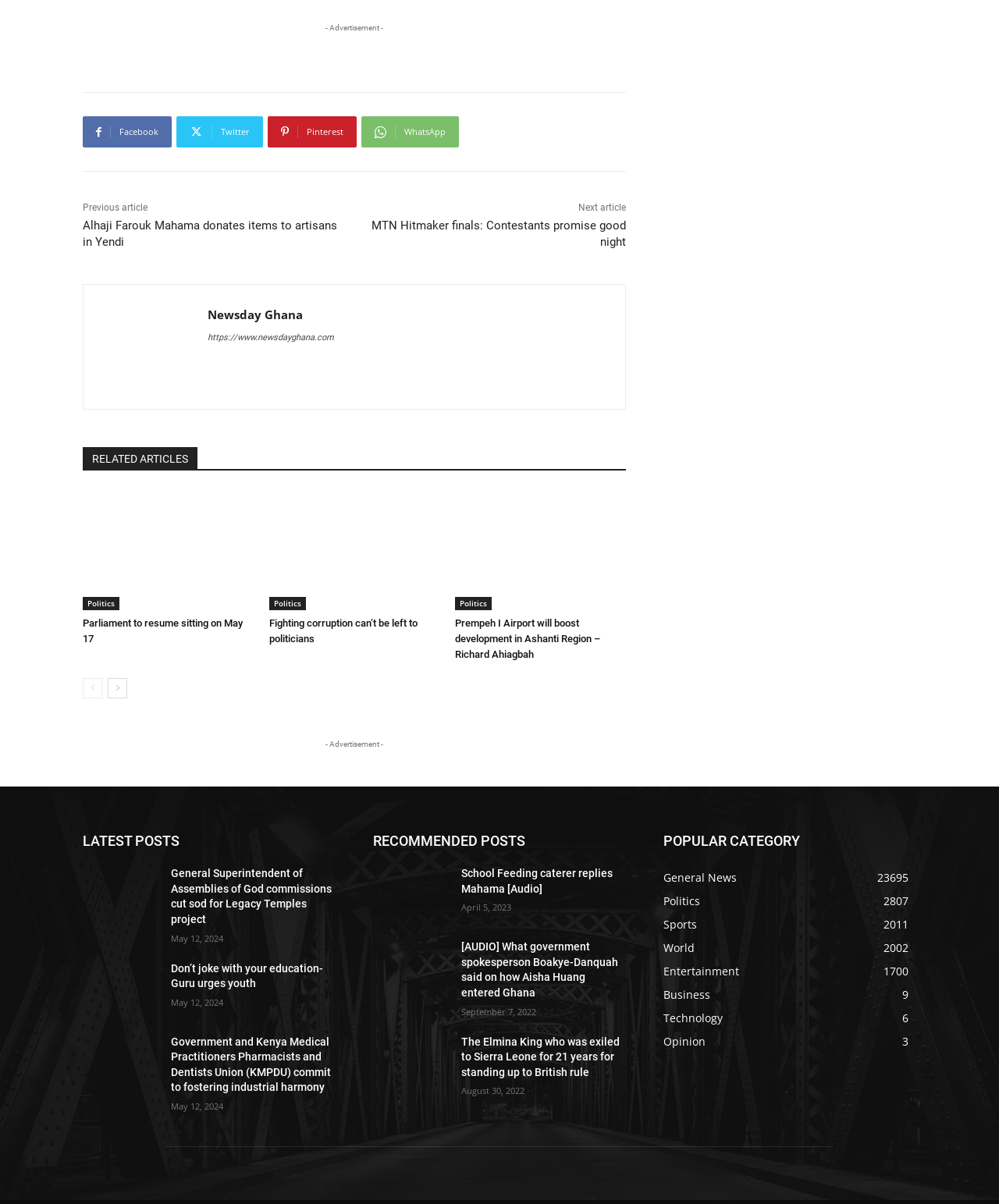Answer with a single word or phrase: 
How many social media links are available?

4